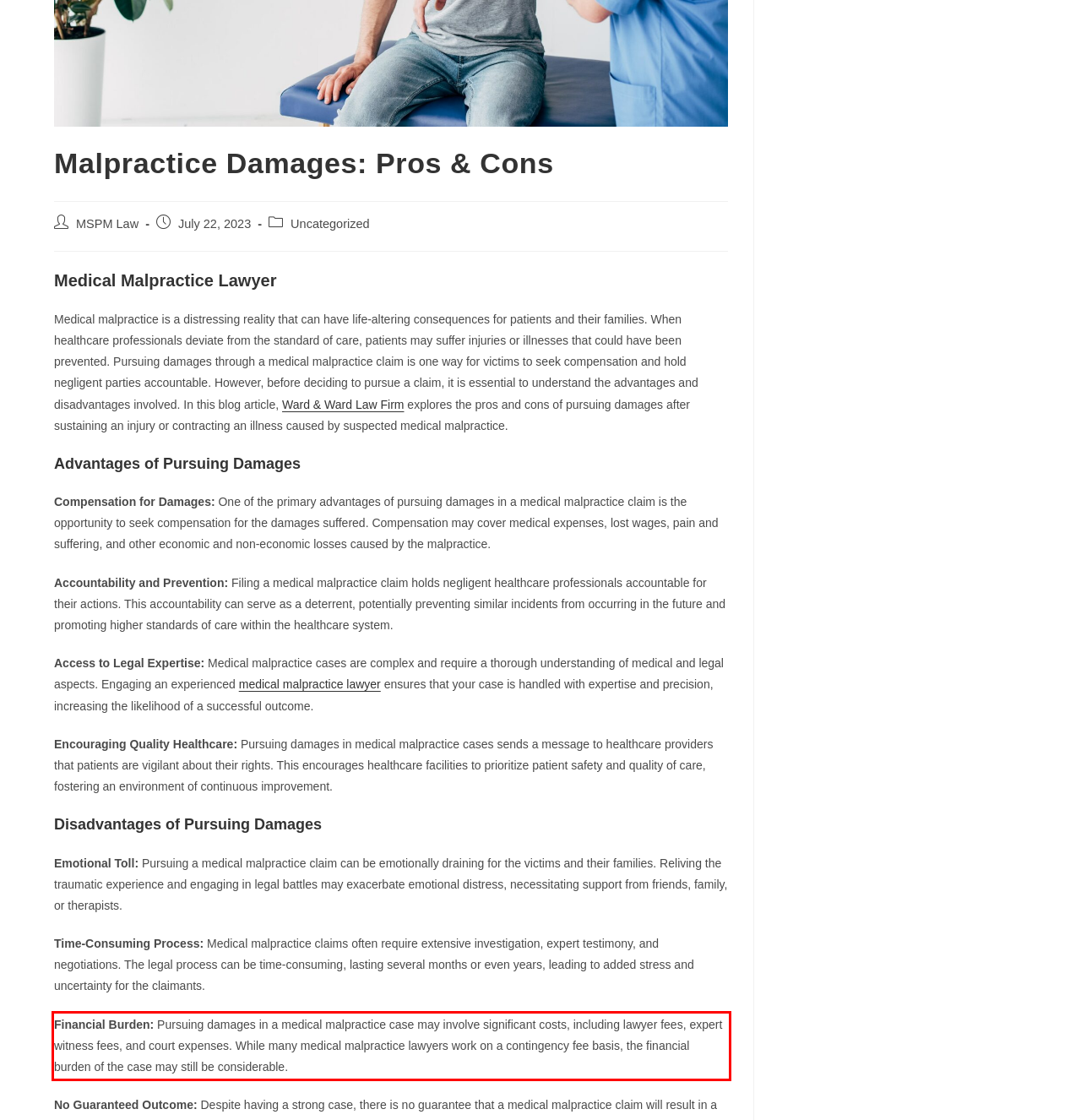Given a screenshot of a webpage containing a red bounding box, perform OCR on the text within this red bounding box and provide the text content.

Financial Burden: Pursuing damages in a medical malpractice case may involve significant costs, including lawyer fees, expert witness fees, and court expenses. While many medical malpractice lawyers work on a contingency fee basis, the financial burden of the case may still be considerable.